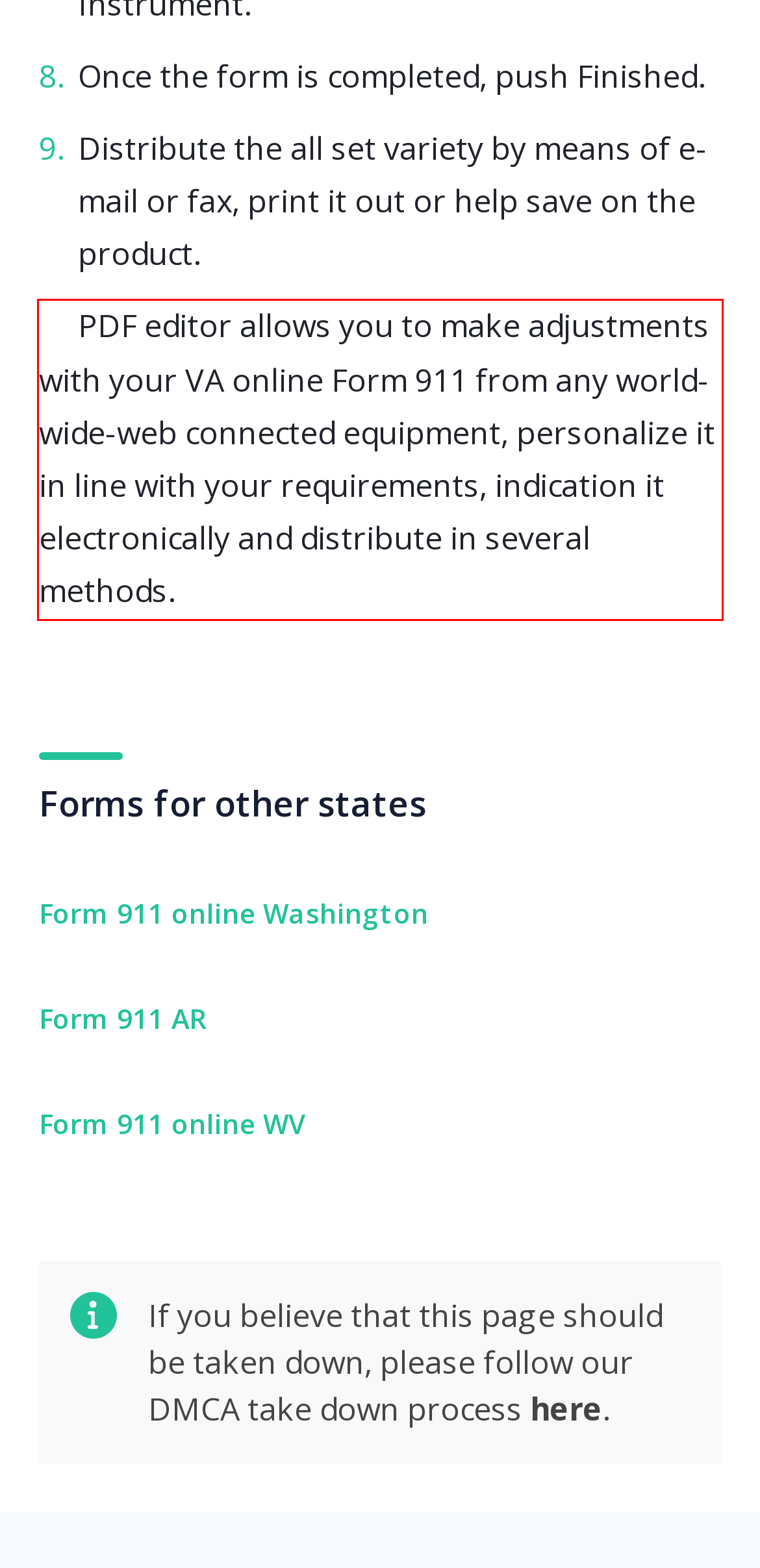Review the screenshot of the webpage and recognize the text inside the red rectangle bounding box. Provide the extracted text content.

PDF editor allows you to make adjustments with your VA online Form 911 from any world-wide-web connected equipment, personalize it in line with your requirements, indication it electronically and distribute in several methods.